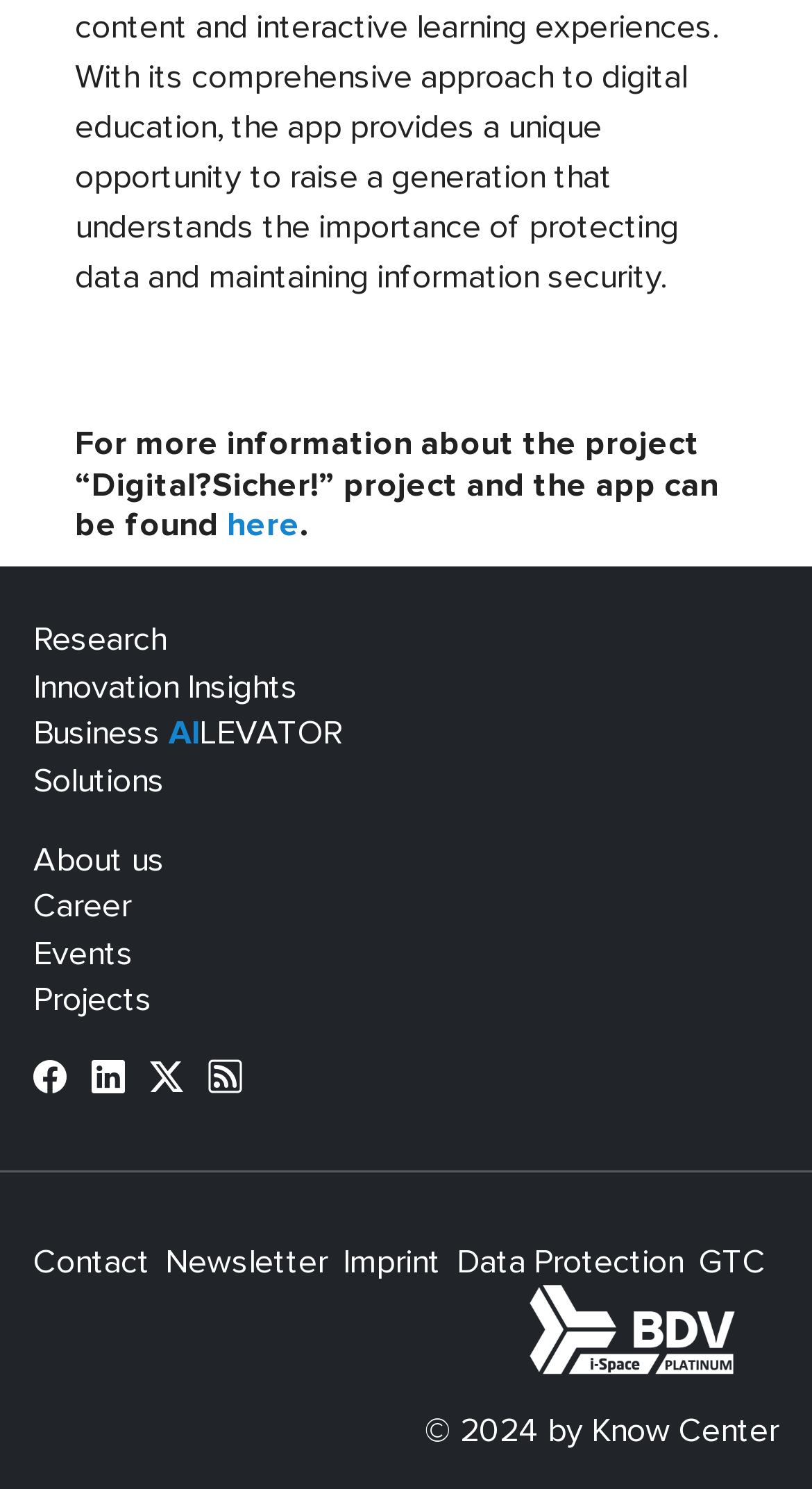Identify the bounding box coordinates of the region that needs to be clicked to carry out this instruction: "Contact us". Provide these coordinates as four float numbers ranging from 0 to 1, i.e., [left, top, right, bottom].

[0.041, 0.836, 0.185, 0.859]